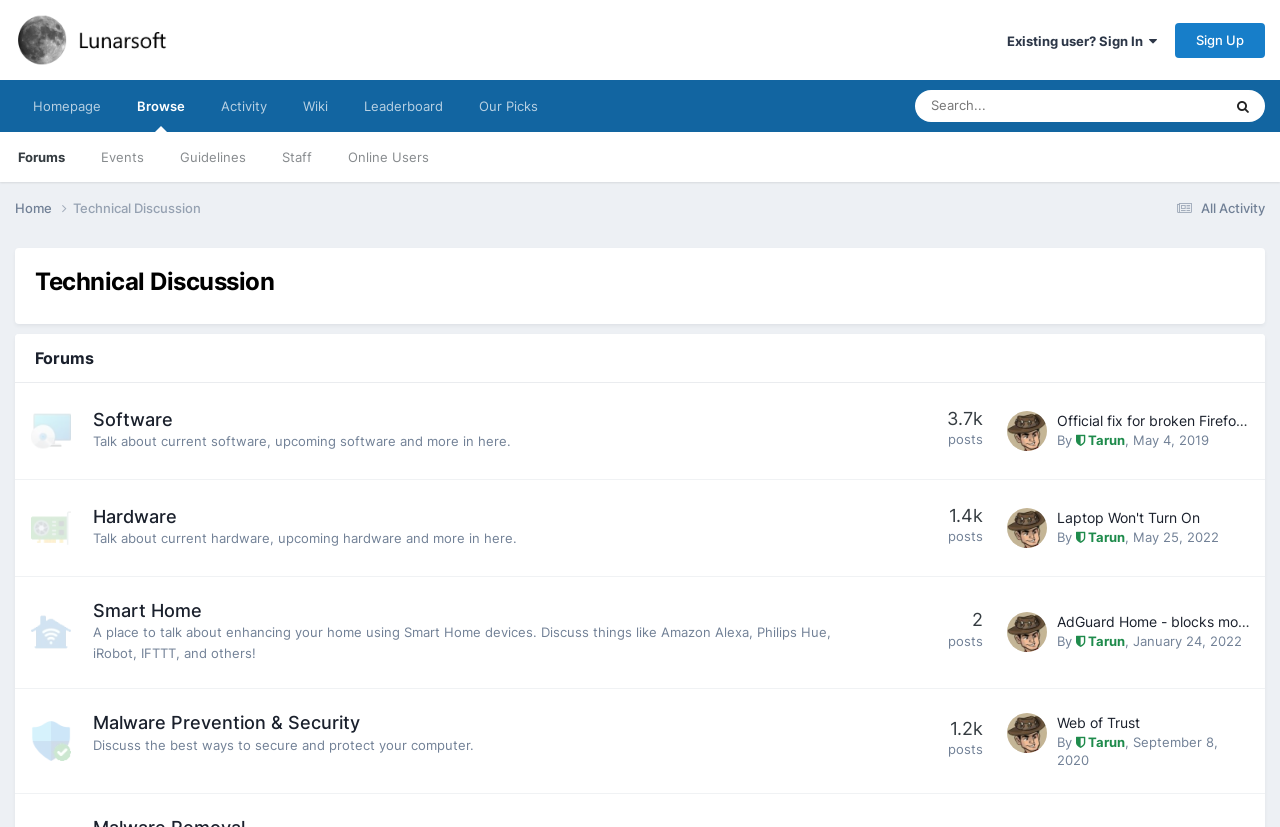Determine the bounding box coordinates of the clickable region to execute the instruction: "Sign in to the forum". The coordinates should be four float numbers between 0 and 1, denoted as [left, top, right, bottom].

[0.787, 0.04, 0.904, 0.059]